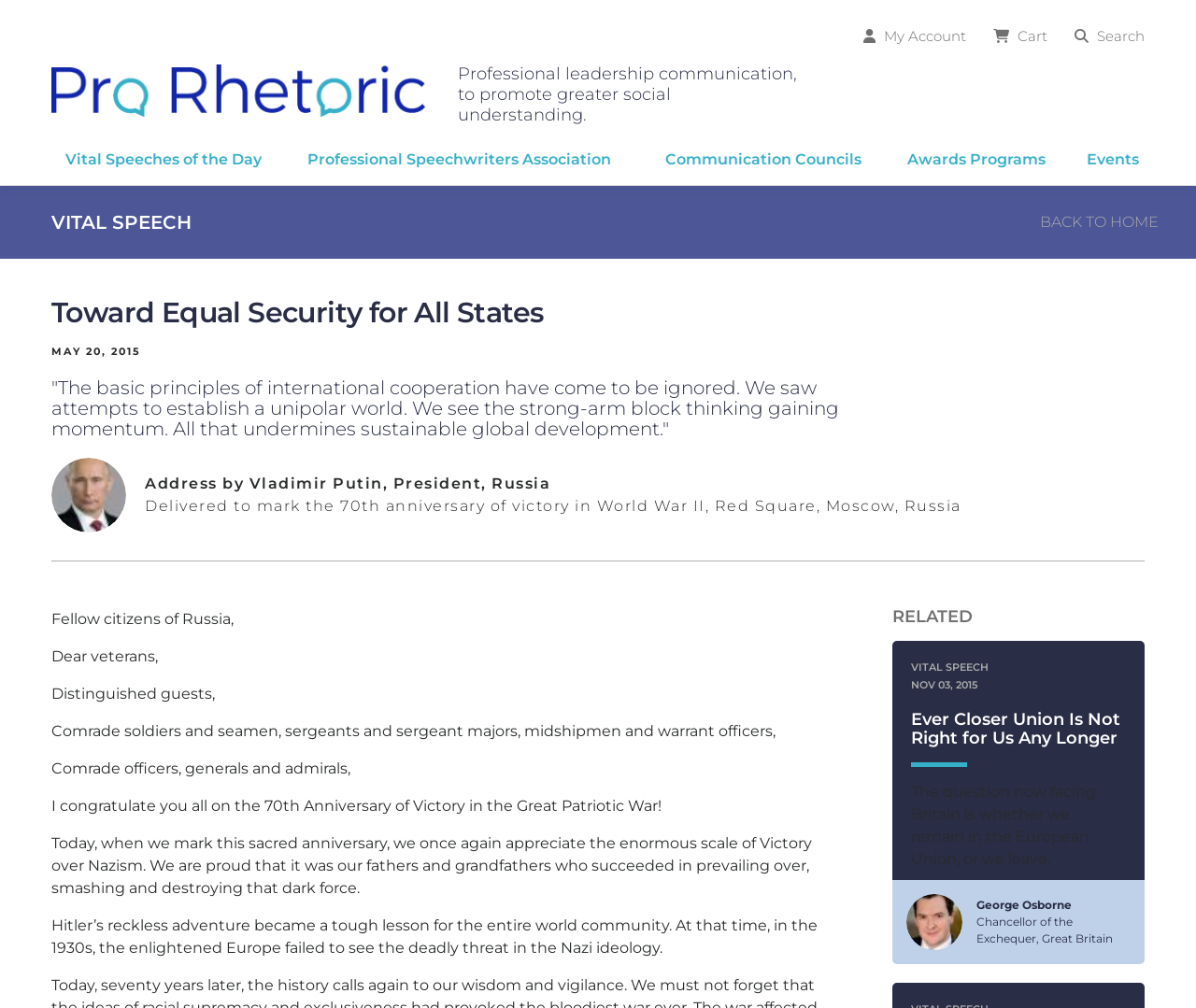Please determine the bounding box of the UI element that matches this description: A River Runs Through It. The coordinates should be given as (top-left x, top-left y, bottom-right x, bottom-right y), with all values between 0 and 1.

None